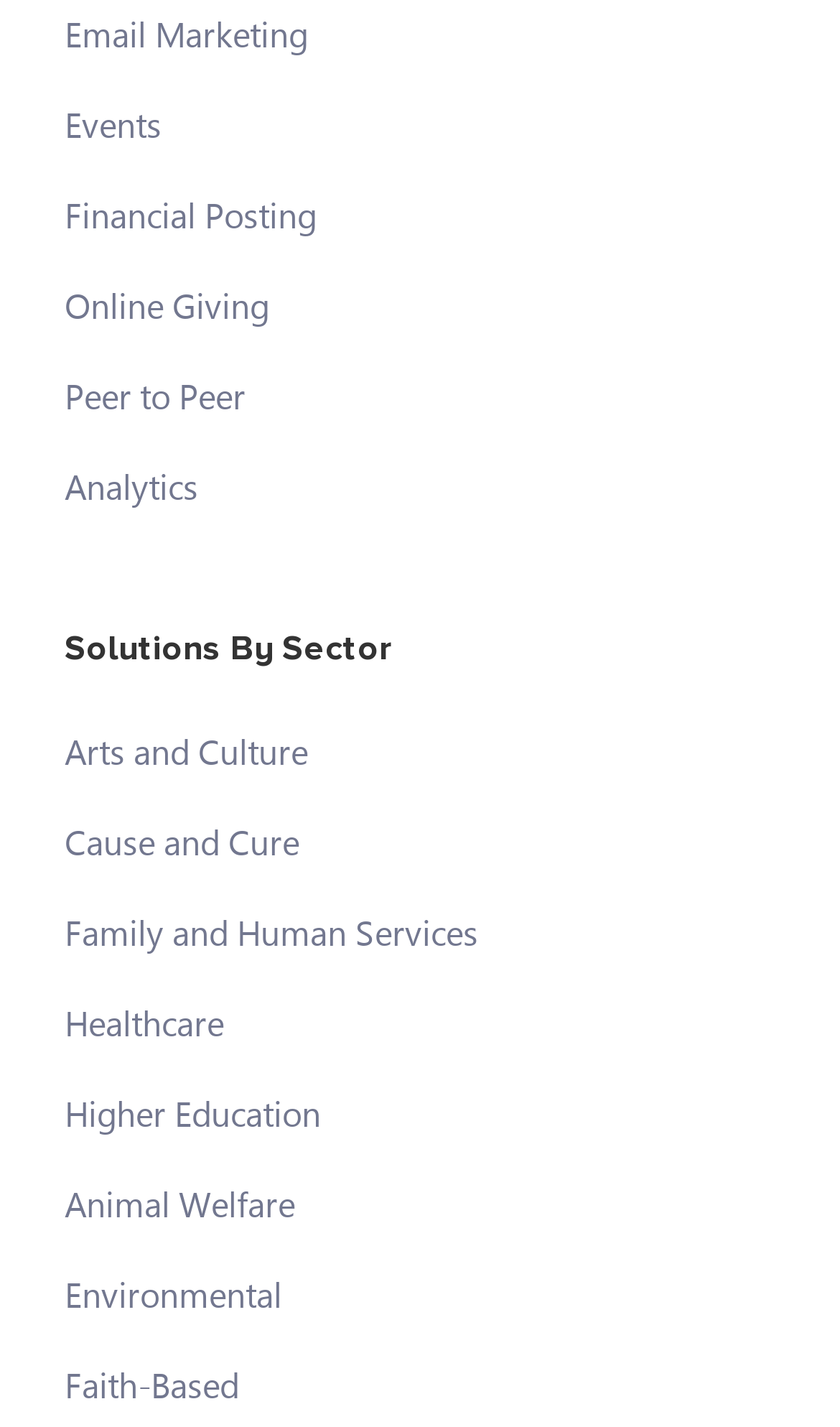Show the bounding box coordinates for the HTML element described as: "Higher Education".

[0.077, 0.689, 0.382, 0.721]